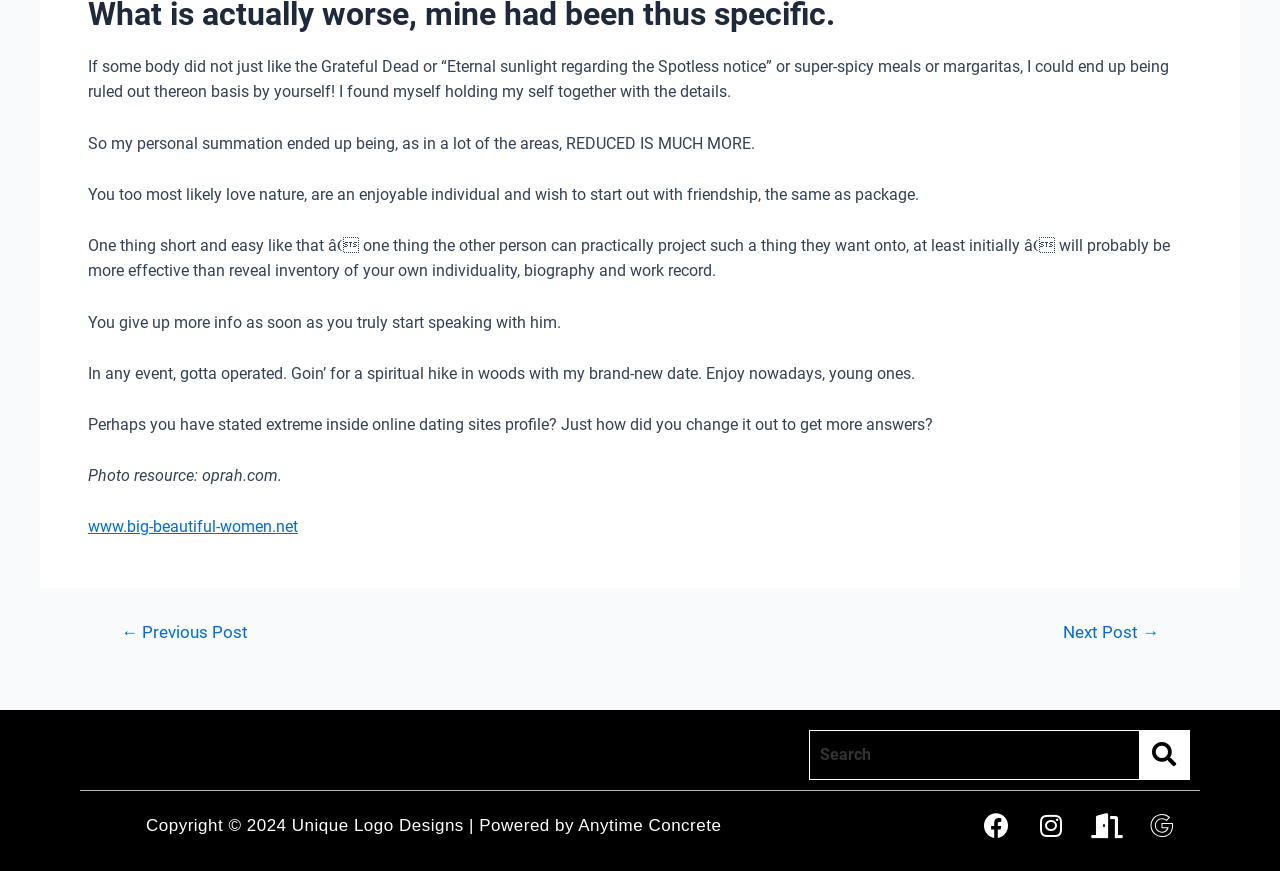Give a one-word or phrase response to the following question: What is the author planning to do with their new date?

Go for a spiritual hike